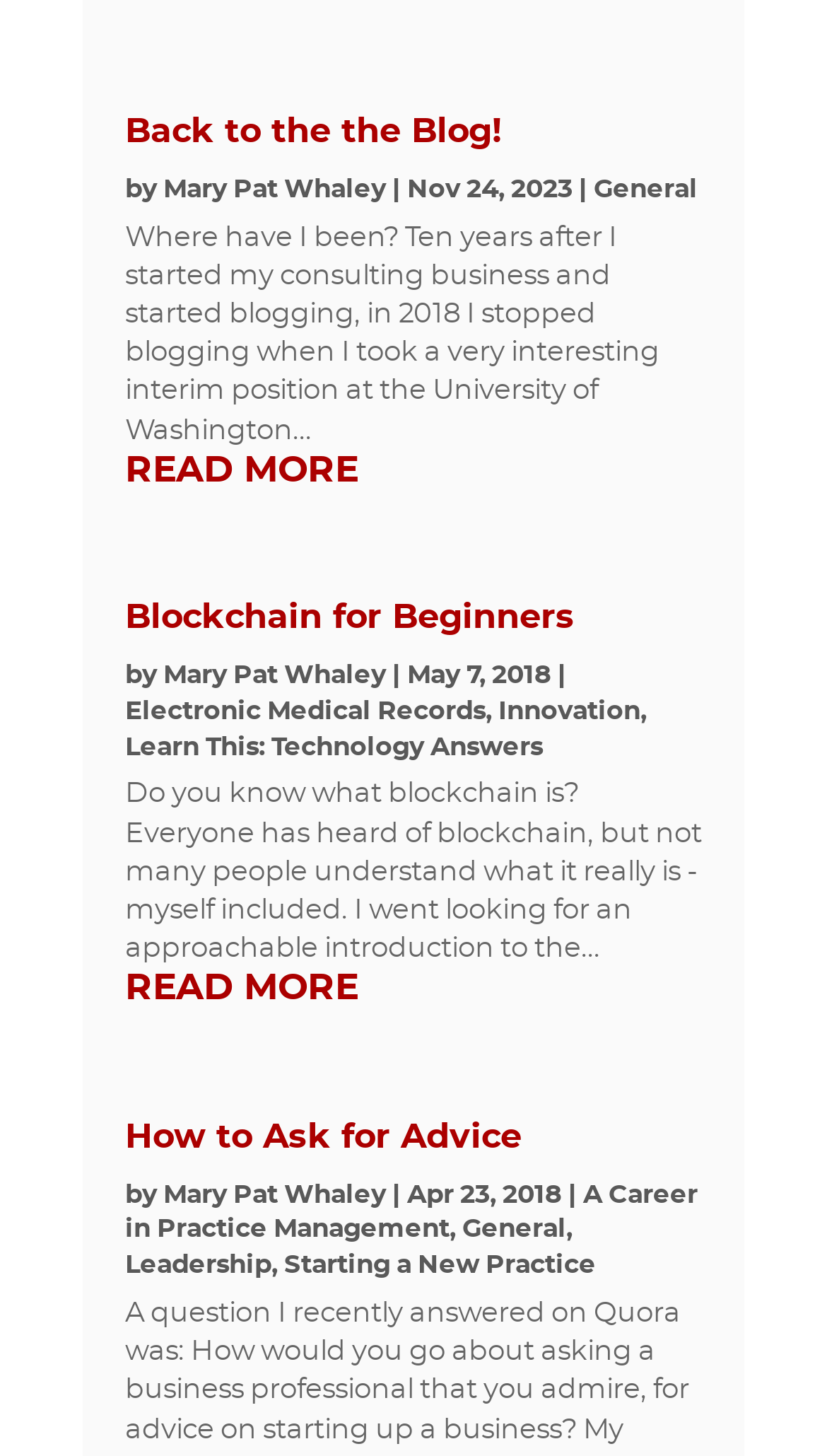Determine the bounding box coordinates for the area that should be clicked to carry out the following instruction: "view AudaxPowder's profile".

None